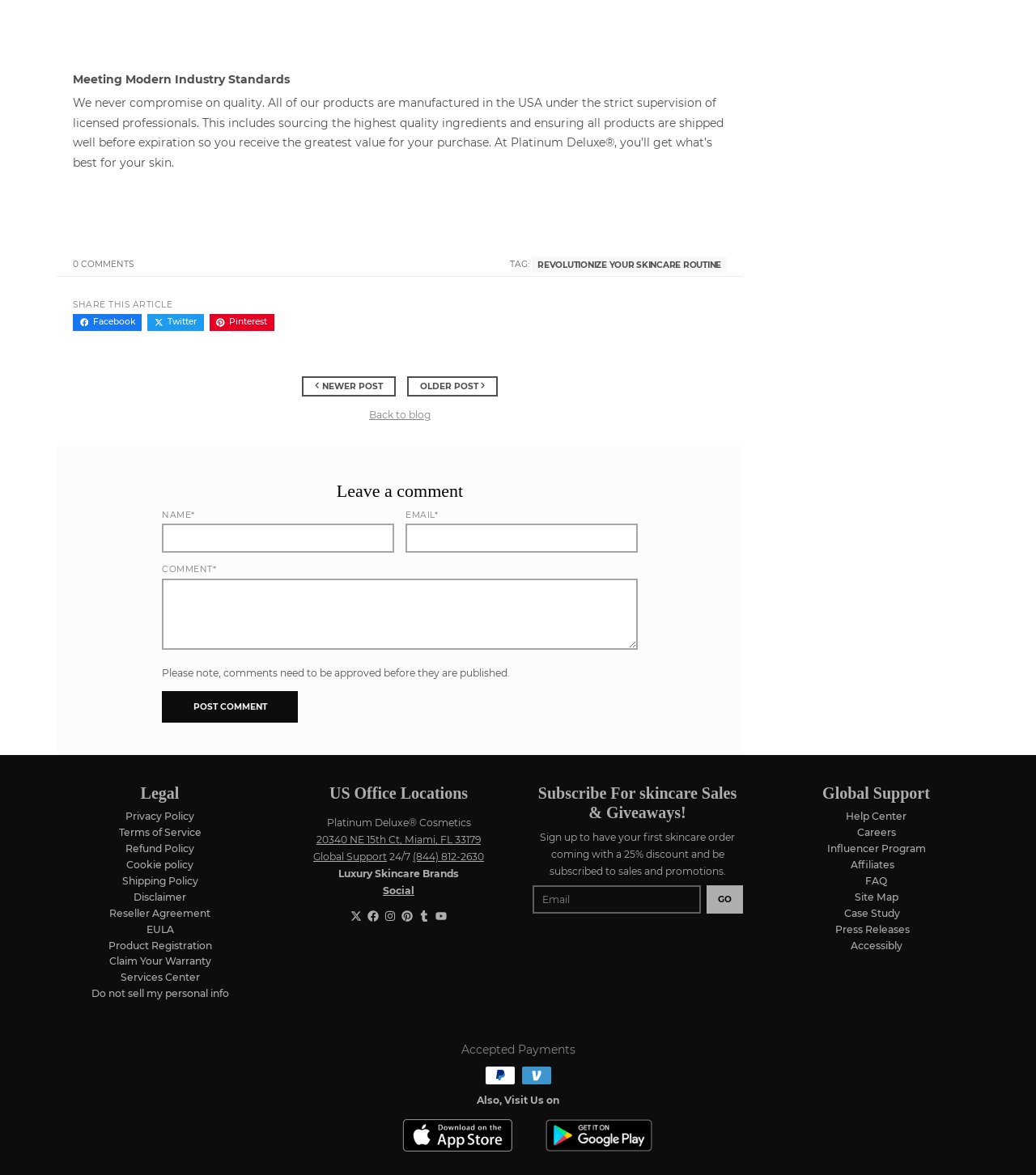What social media platforms is the company on?
Please provide a single word or phrase as your answer based on the image.

Multiple platforms